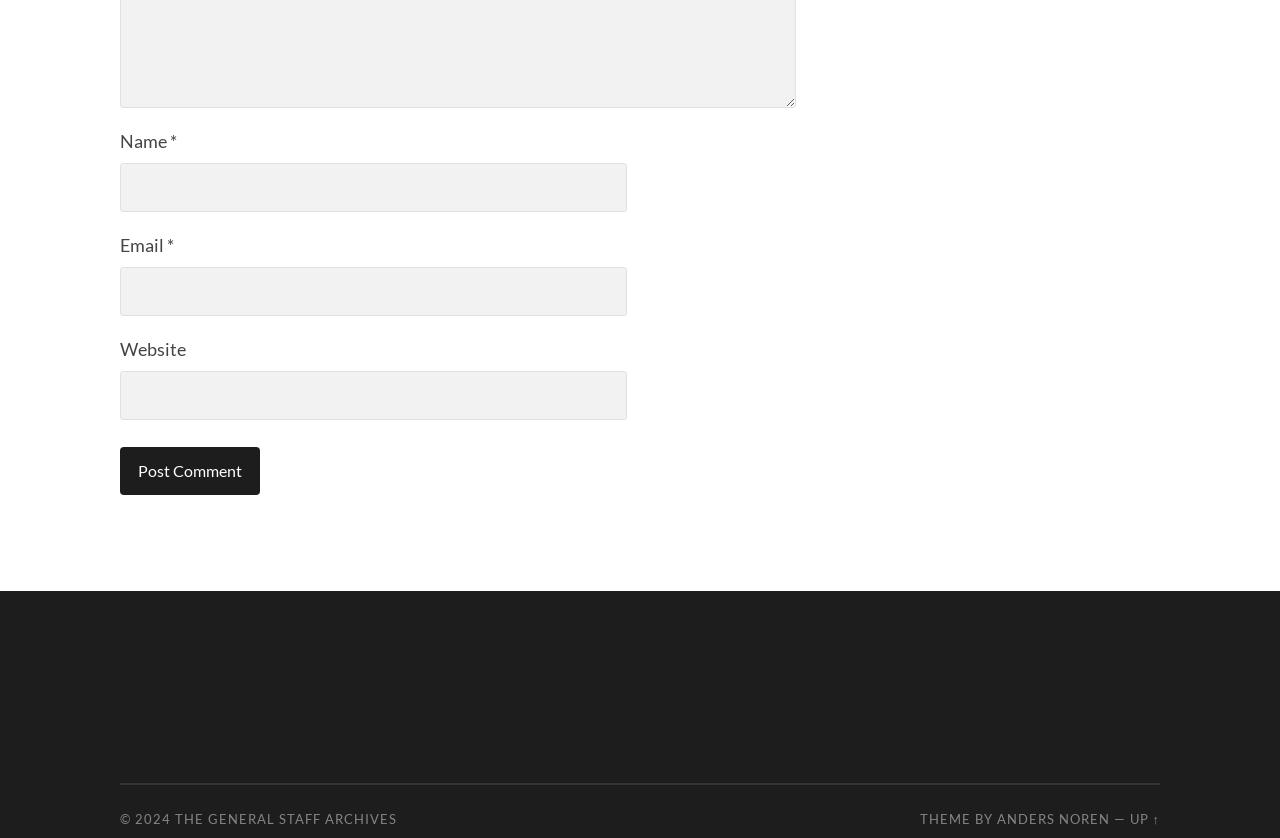Please provide a brief answer to the following inquiry using a single word or phrase:
How many links are at the bottom of the page?

3